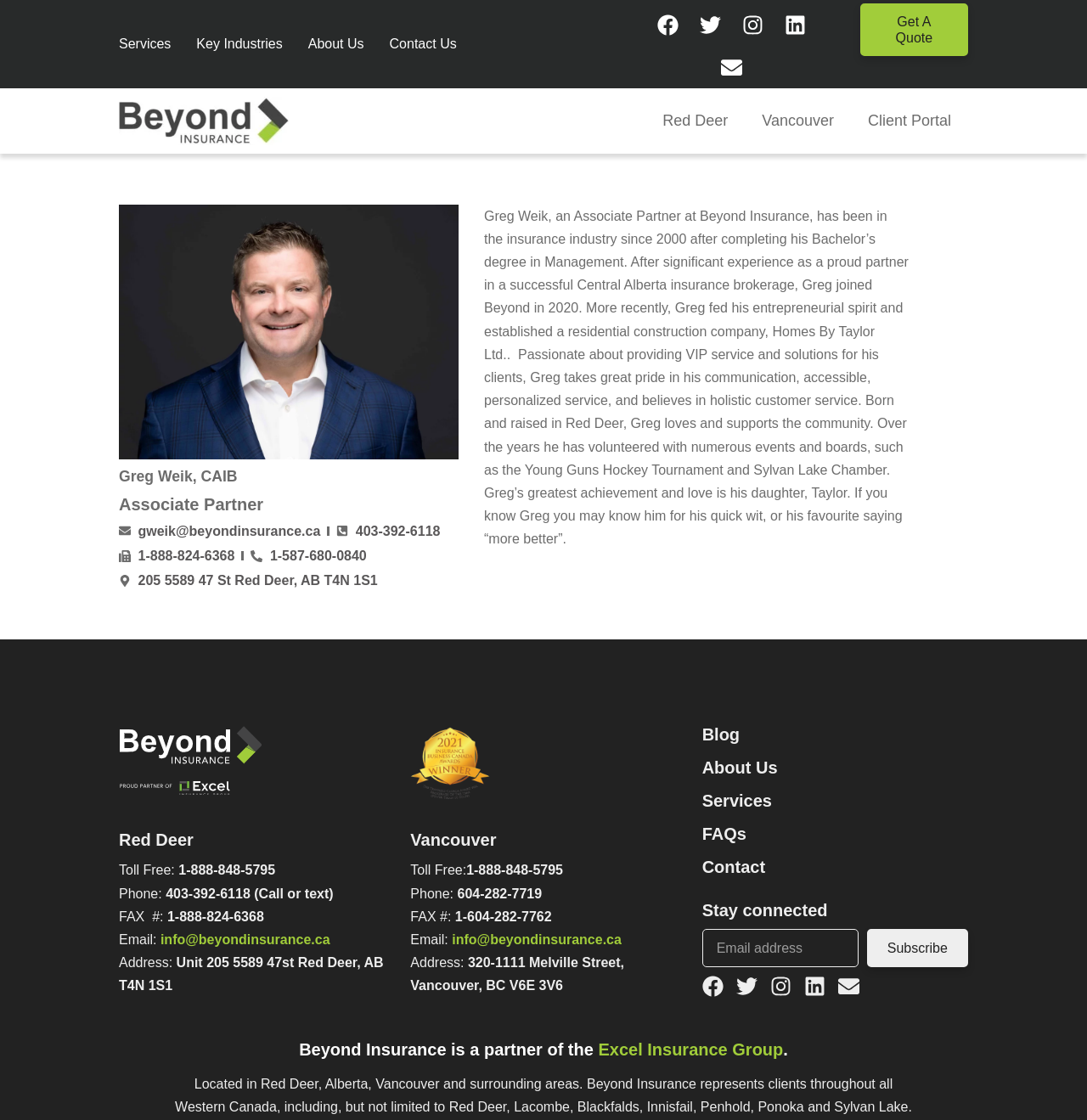Extract the bounding box coordinates for the UI element described as: "Documentaries about 3D Printing".

None